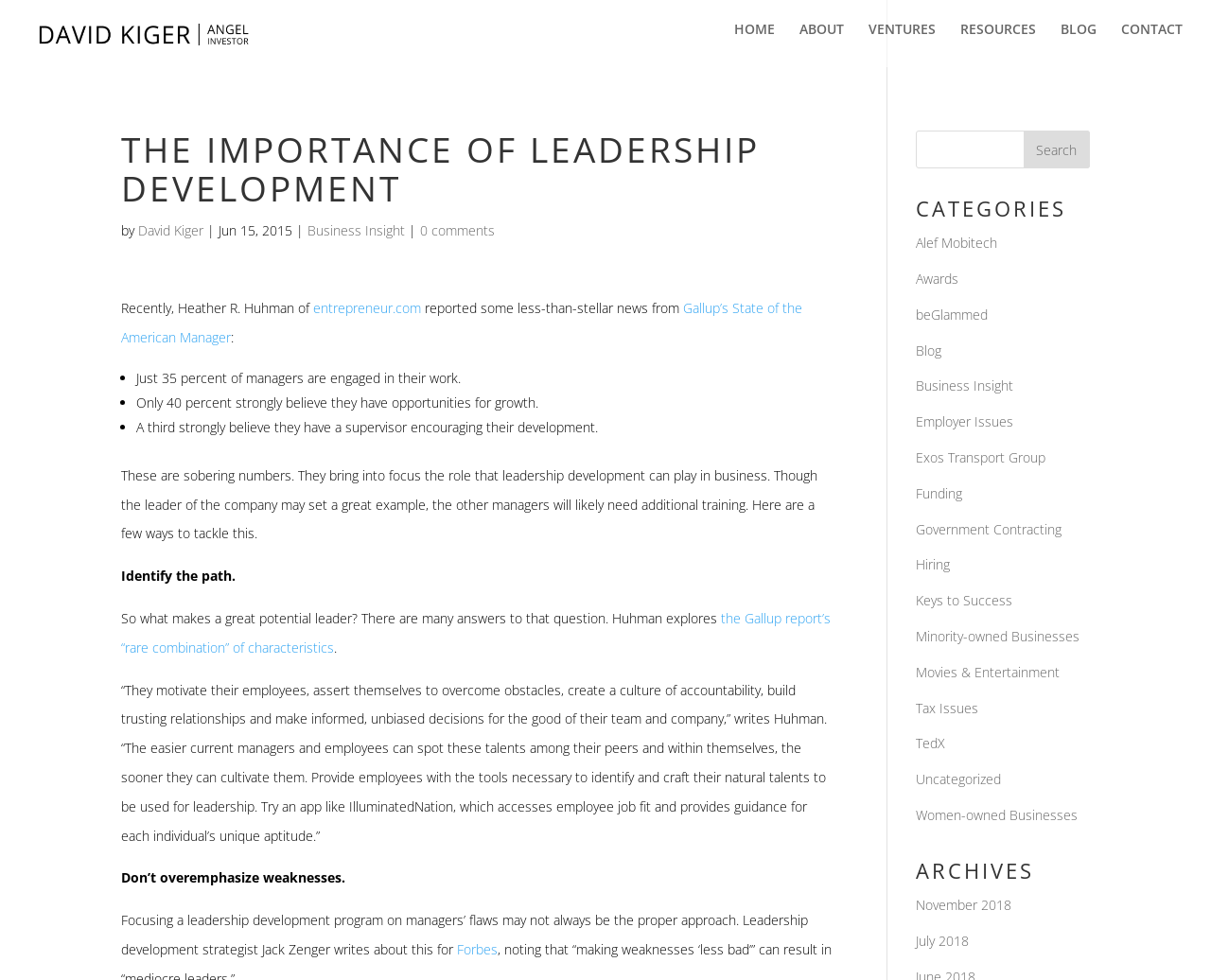Please determine the bounding box coordinates of the element to click in order to execute the following instruction: "Call the phone number 0114 437 2316". The coordinates should be four float numbers between 0 and 1, specified as [left, top, right, bottom].

None